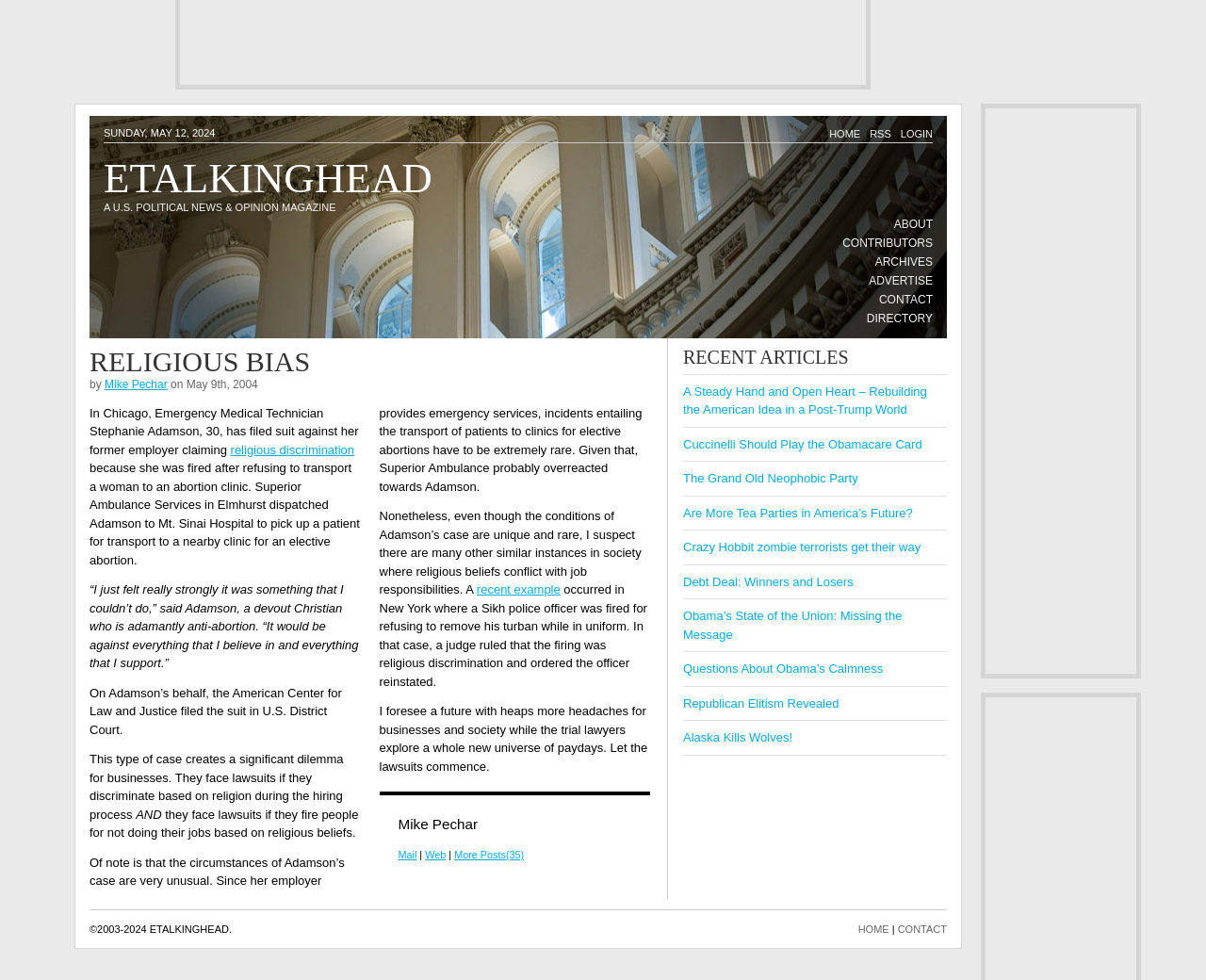Respond to the question below with a single word or phrase:
What is the copyright year range of ETALKINGHEAD?

2003-2024